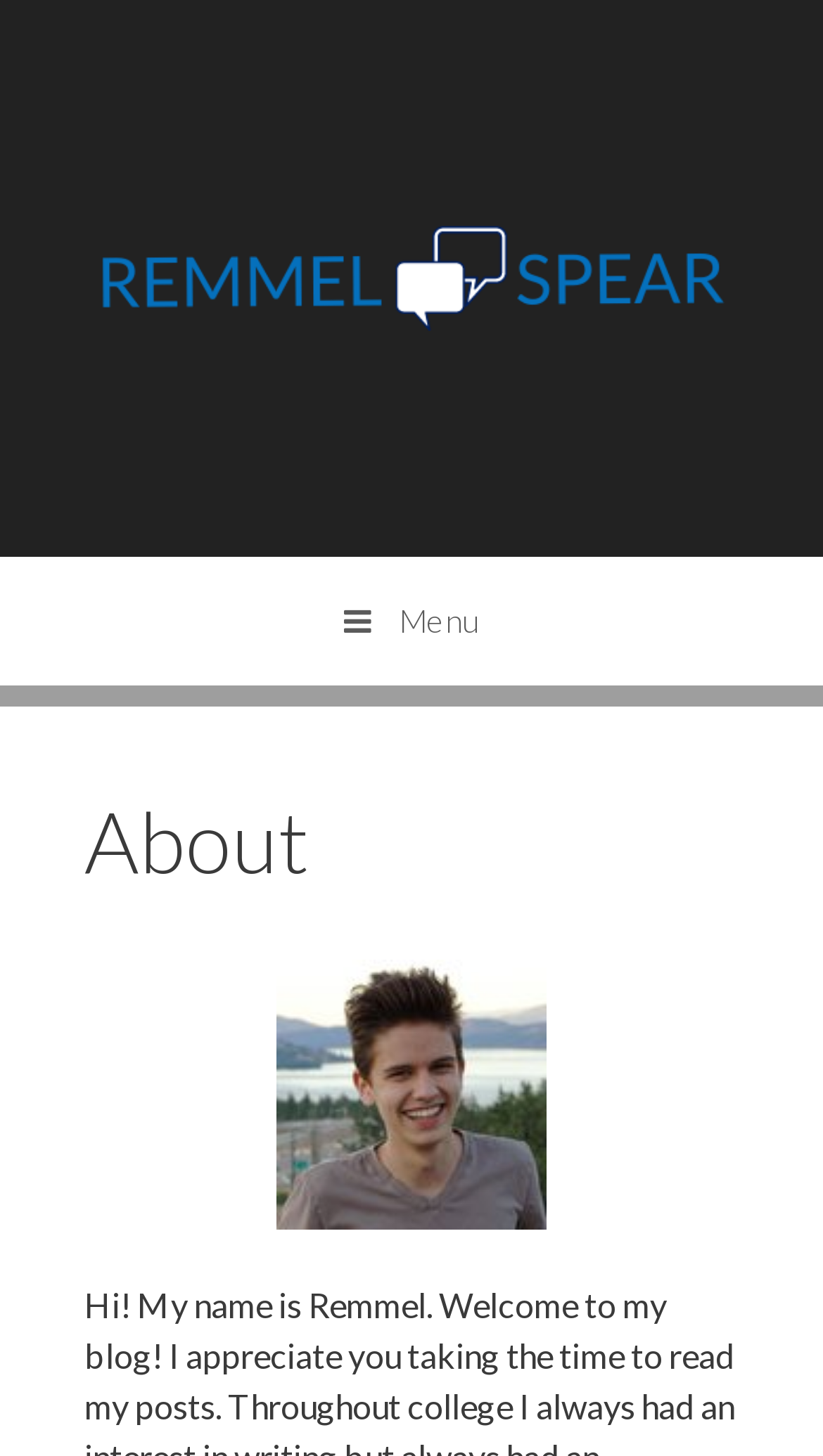What is the first header on the page?
Look at the image and answer the question with a single word or phrase.

About